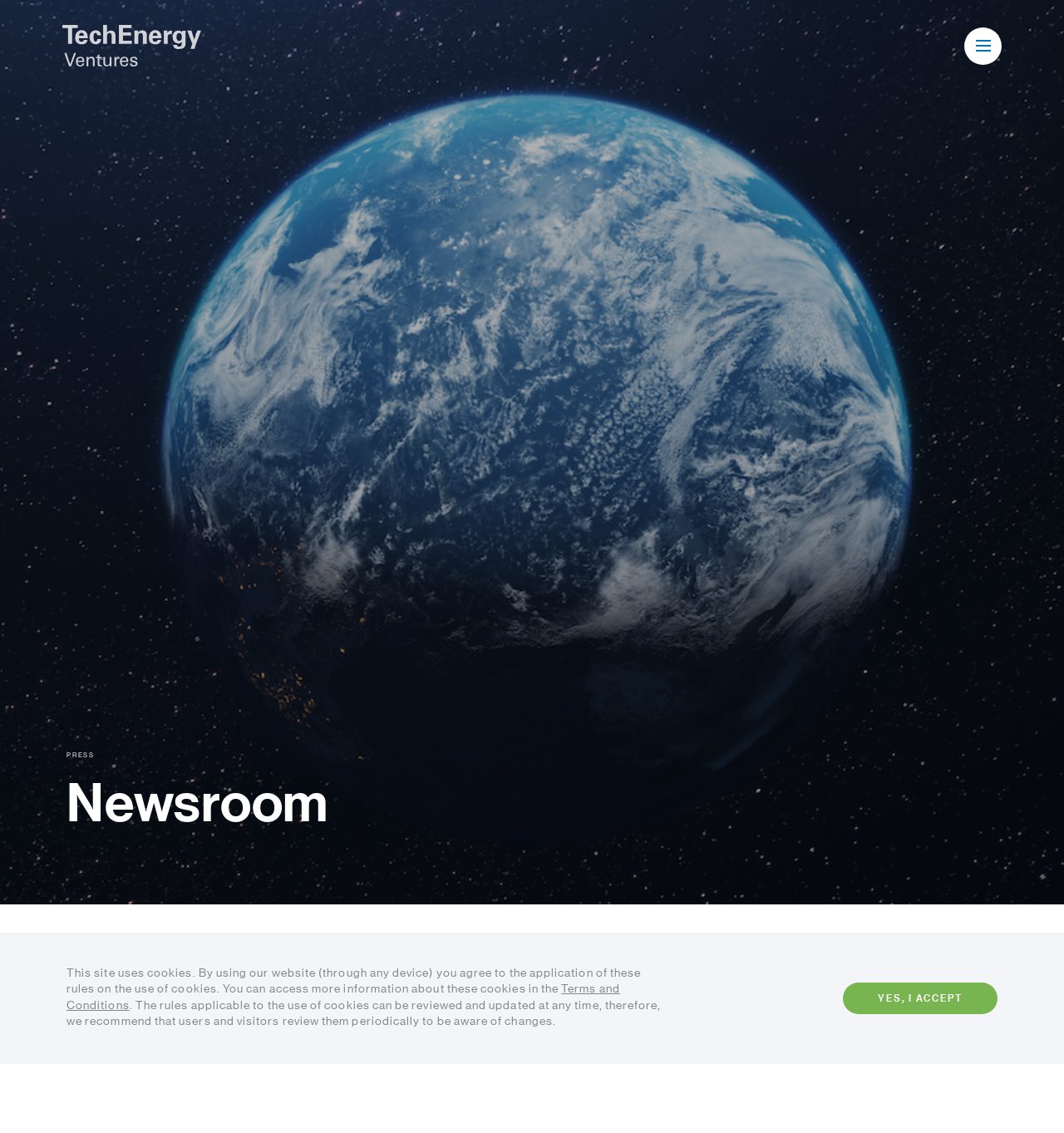Show the bounding box coordinates for the HTML element as described: "Yes, I accept".

[0.792, 0.867, 0.938, 0.895]